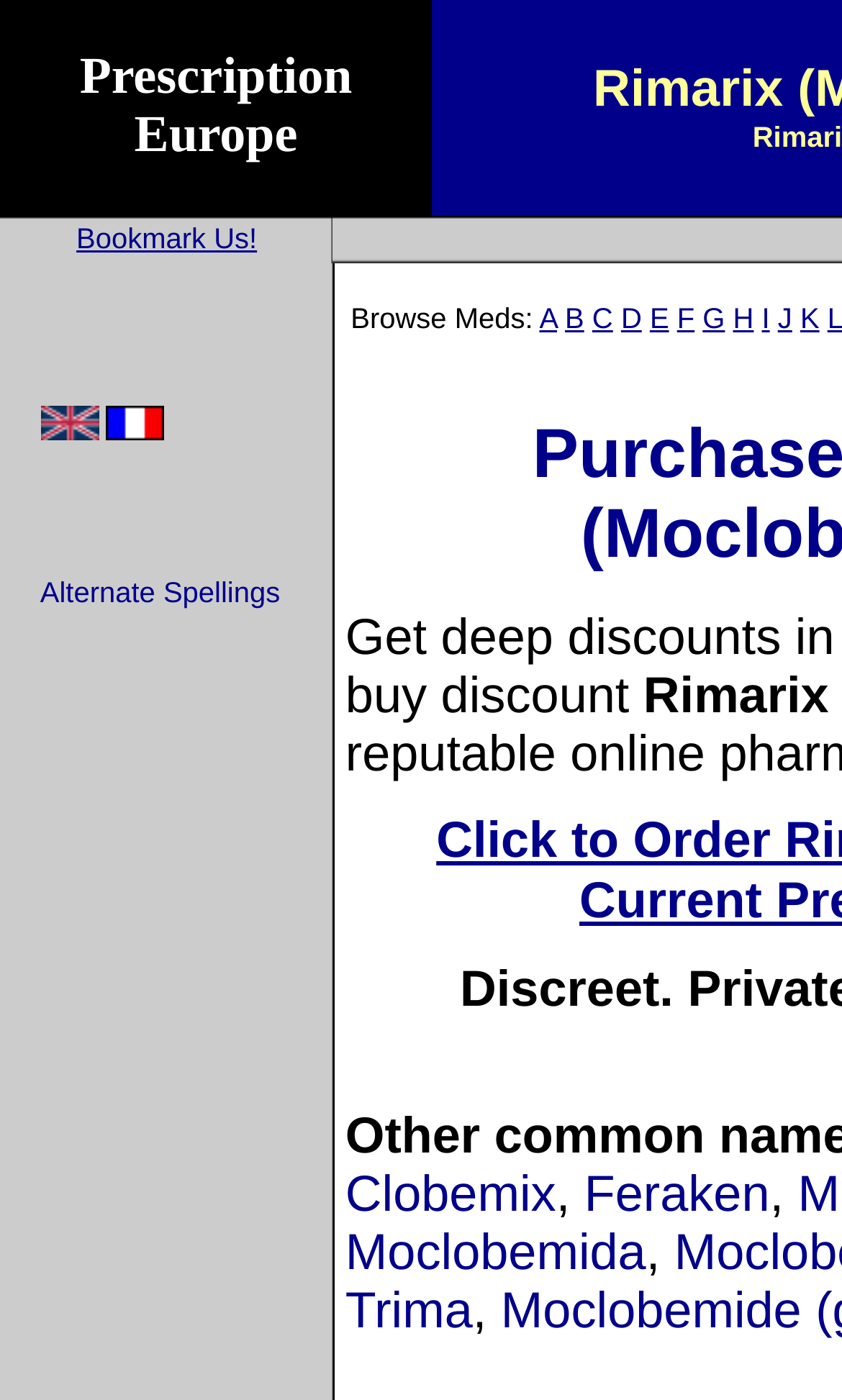What is the layout of the webpage's top section?
Based on the visual details in the image, please answer the question thoroughly.

The webpage's top section appears to be a table with multiple cells, each containing different content, such as 'Prescription Europe', 'Bookmark Us!', and other links.